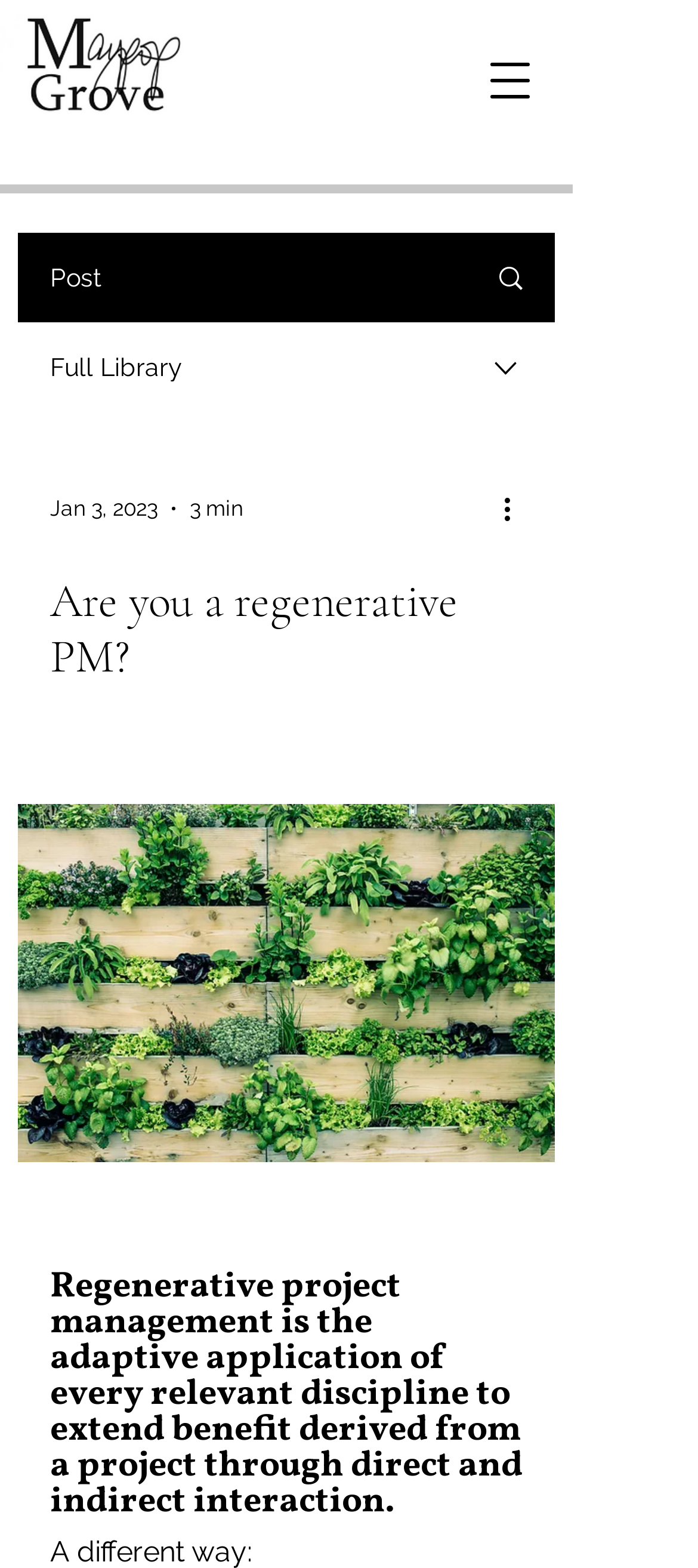Create an elaborate caption that covers all aspects of the webpage.

The webpage appears to be a blog or article page focused on regenerative project management. At the top, there is a logo image of "2022 Maypop Launch" on the left side, and a button to open a navigation menu on the right side. Below the logo, there are three main sections. 

On the left side, there is a vertical menu with three options: "Post", "Full Library", and a combobox with a date "Jan 3, 2023" and a duration "3 min" selected. The combobox also has a "More actions" button with an image. 

In the main content area, there is a heading that asks "Are you a regenerative PM?" followed by a subheading. Below these headings, there is a long paragraph of text that describes regenerative project management, which is the adaptive application of every relevant discipline to extend benefit derived from a project through direct and indirect interaction. 

At the bottom of the page, there is a button that spans the full width of the page.